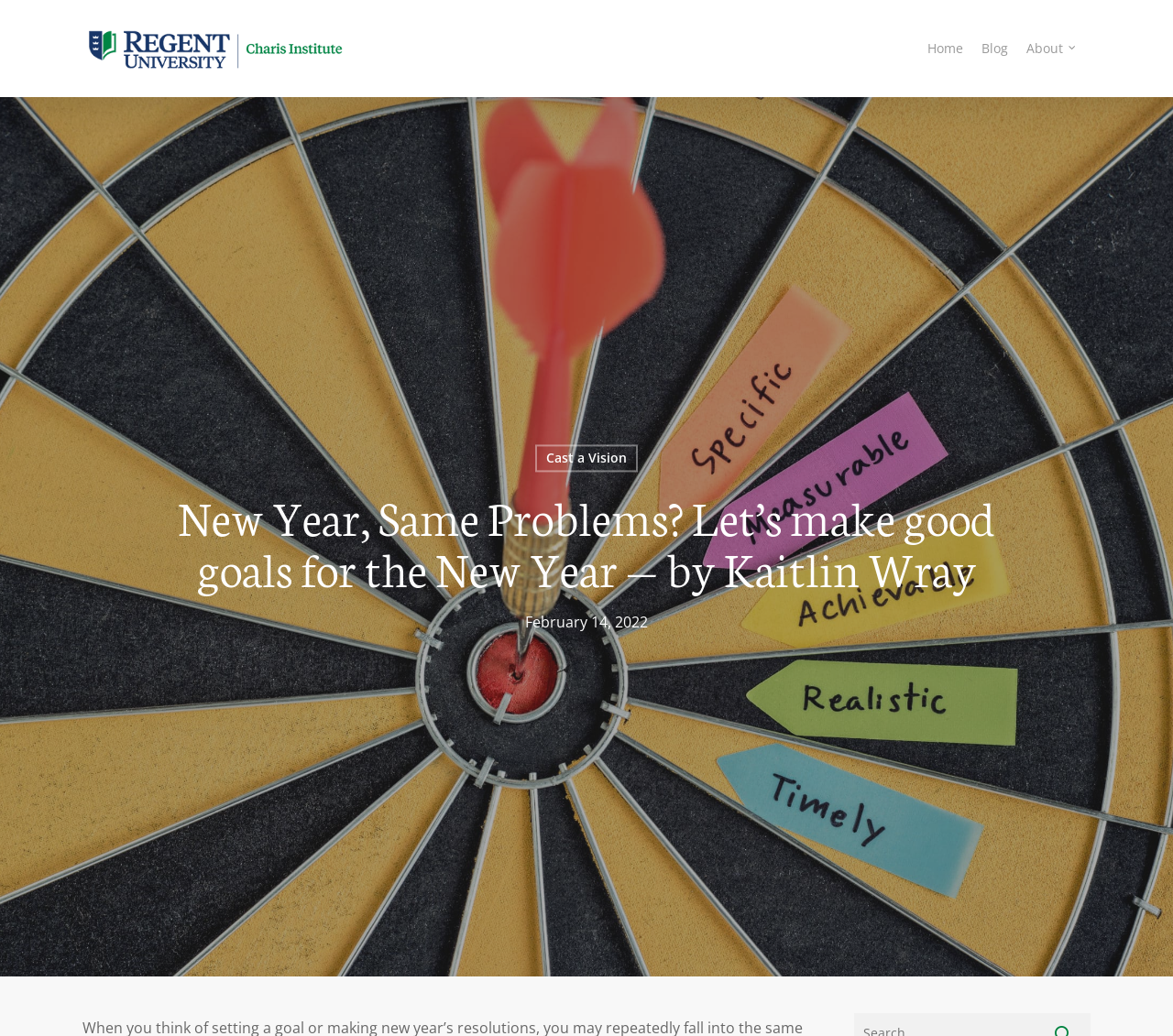What is the date of the article?
Identify the answer in the screenshot and reply with a single word or phrase.

February 14, 2022